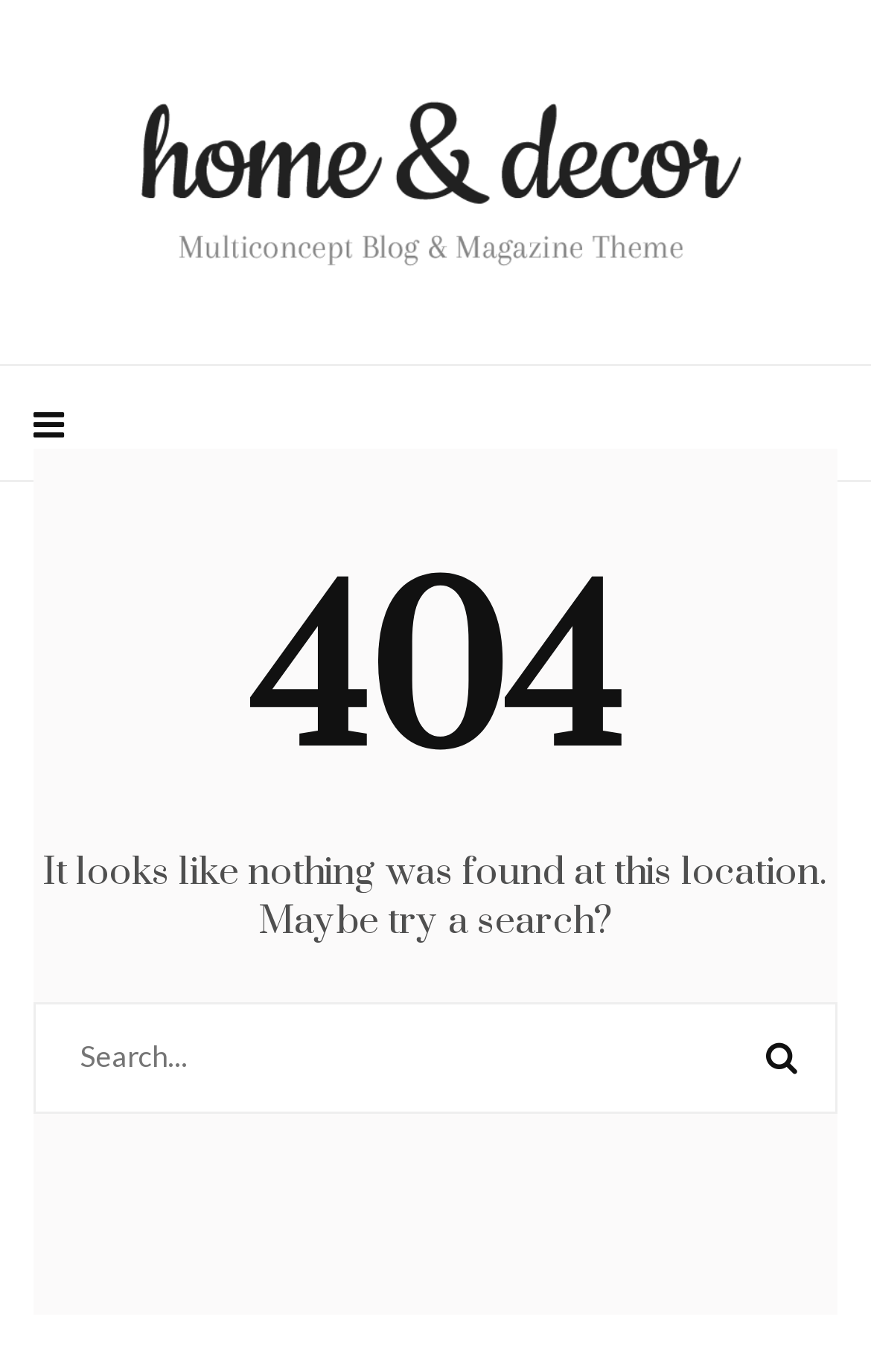What is the icon on the search button? Based on the image, give a response in one word or a short phrase.

Magnifying glass